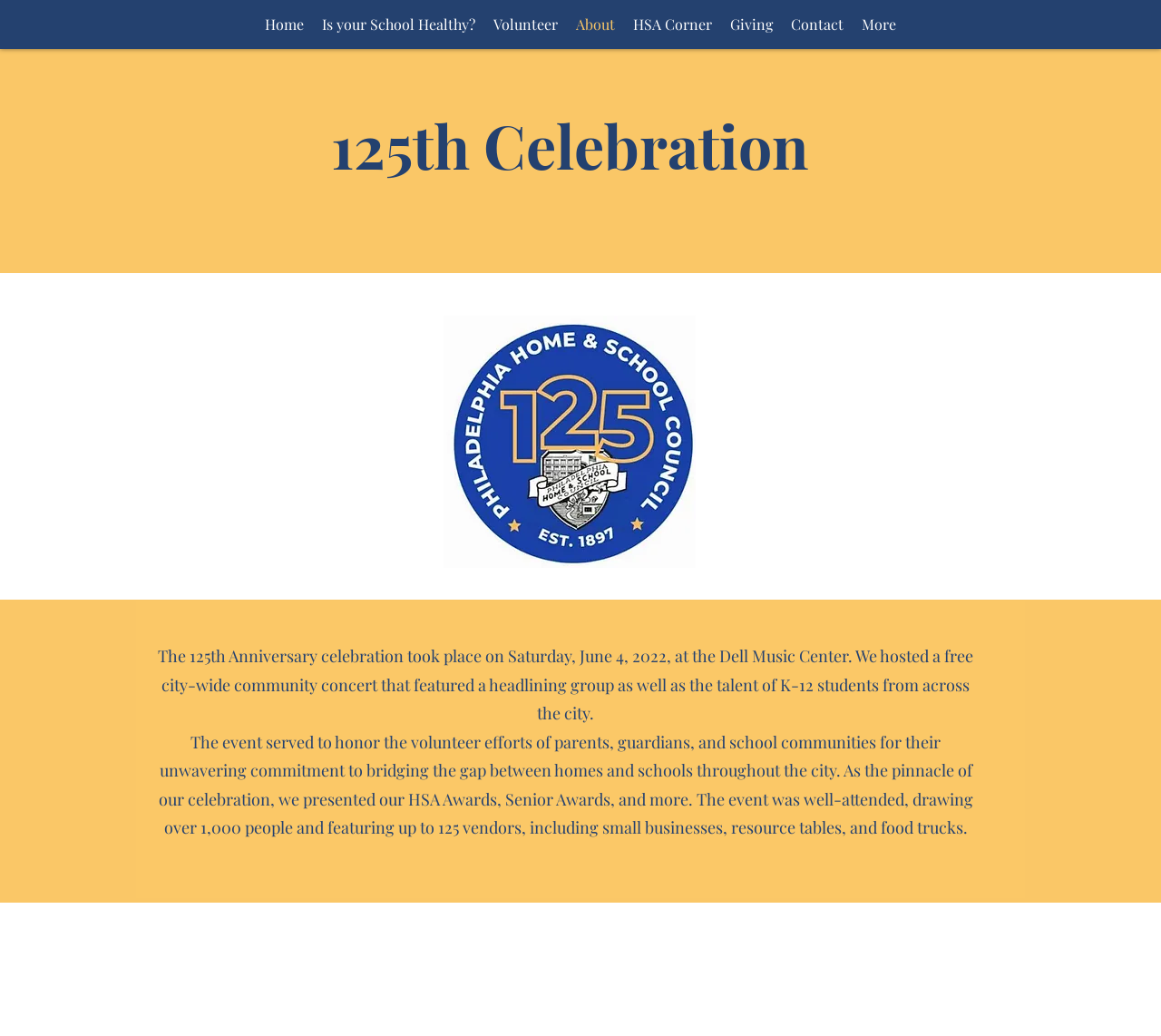Specify the bounding box coordinates (top-left x, top-left y, bottom-right x, bottom-right y) of the UI element in the screenshot that matches this description: Is your School Healthy?

[0.269, 0.011, 0.417, 0.037]